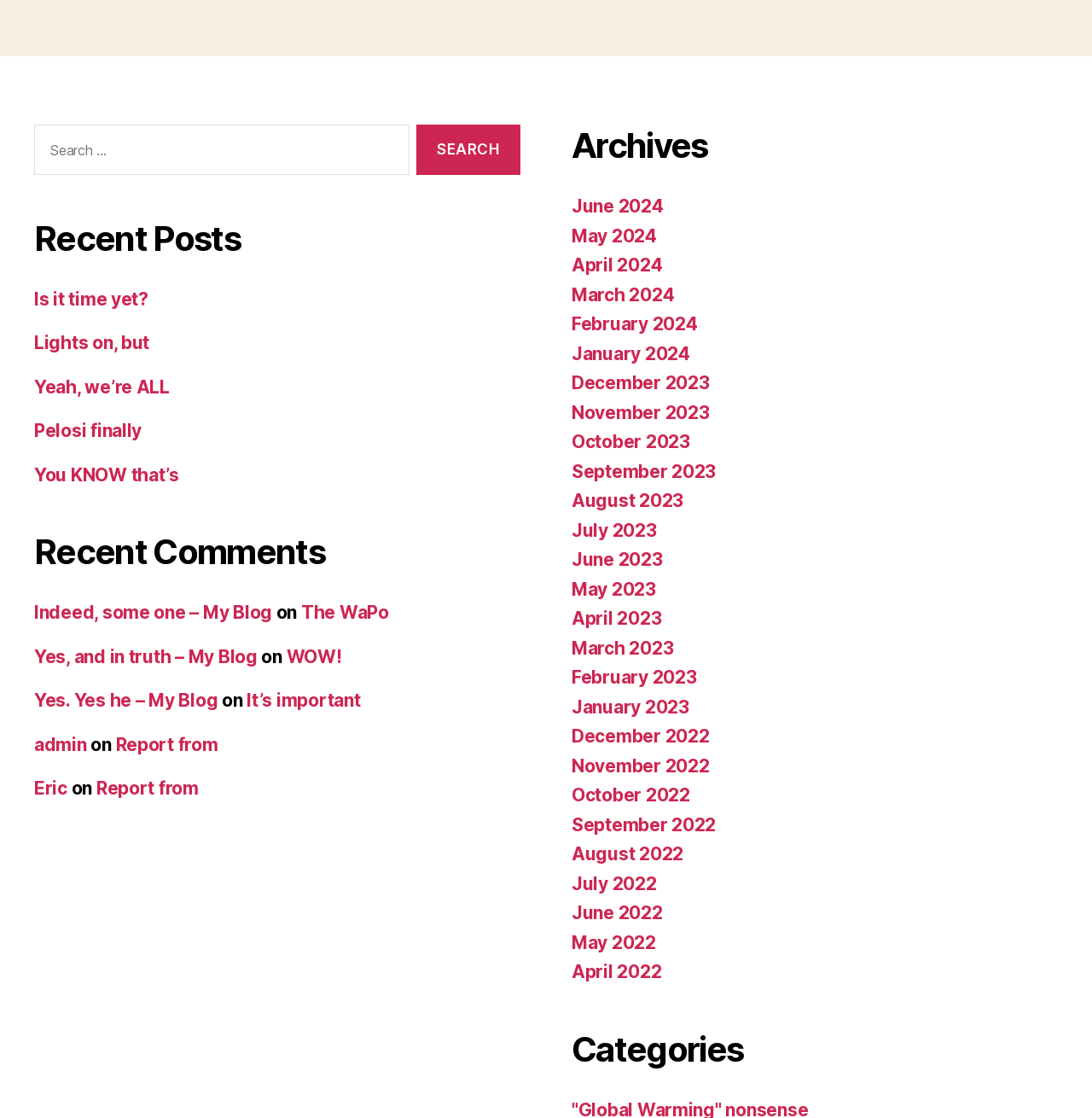Respond with a single word or phrase for the following question: 
What is the purpose of the 'Archives' section?

Accessing past posts